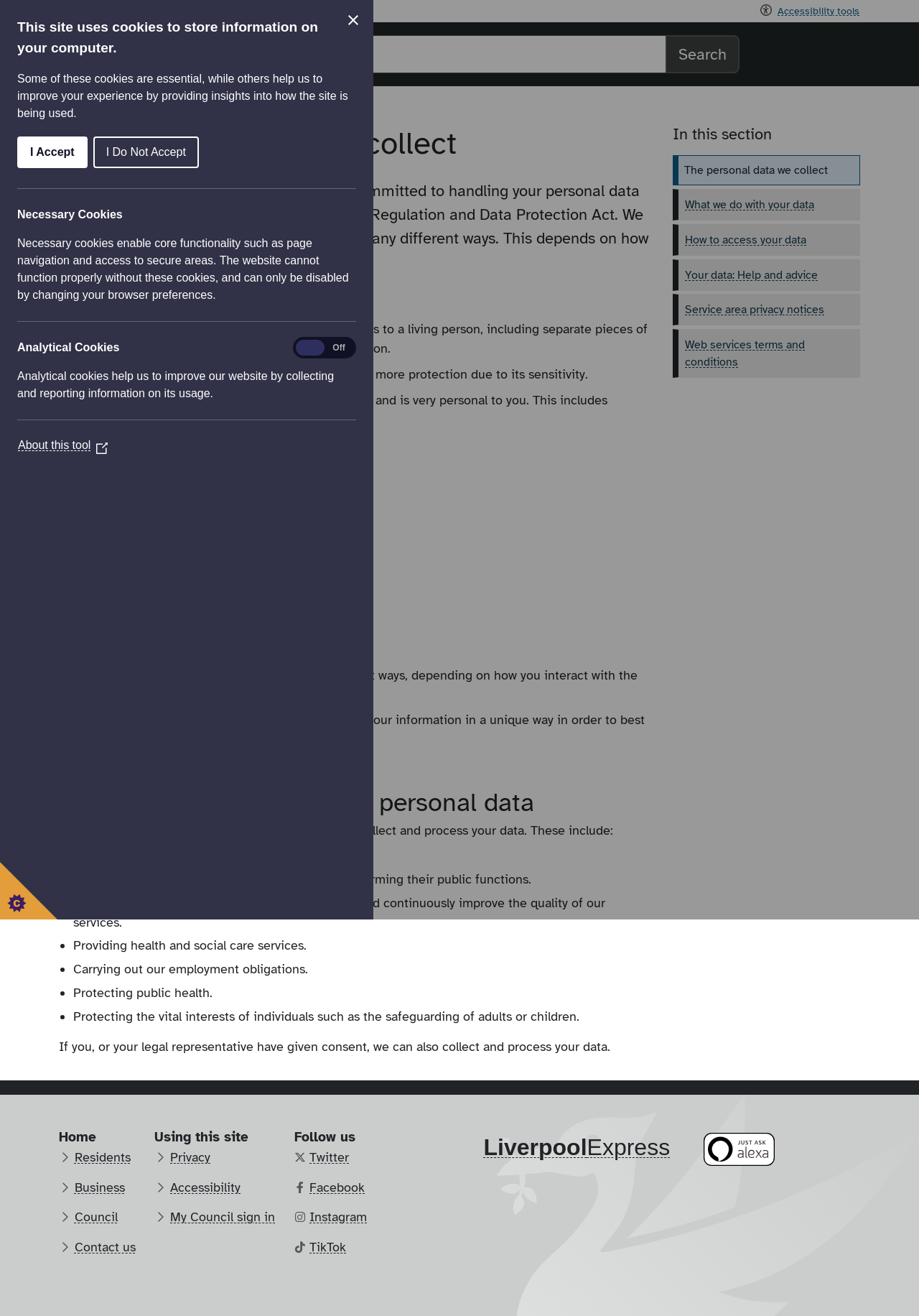Based on the visual content of the image, answer the question thoroughly: What is special about 'special' personal data?

The webpage explains that some information is categorised as 'special' and needs more protection due to its sensitivity. This includes information relating to sexuality and sexual health, religious or philosophical beliefs, ethnicity, and more.